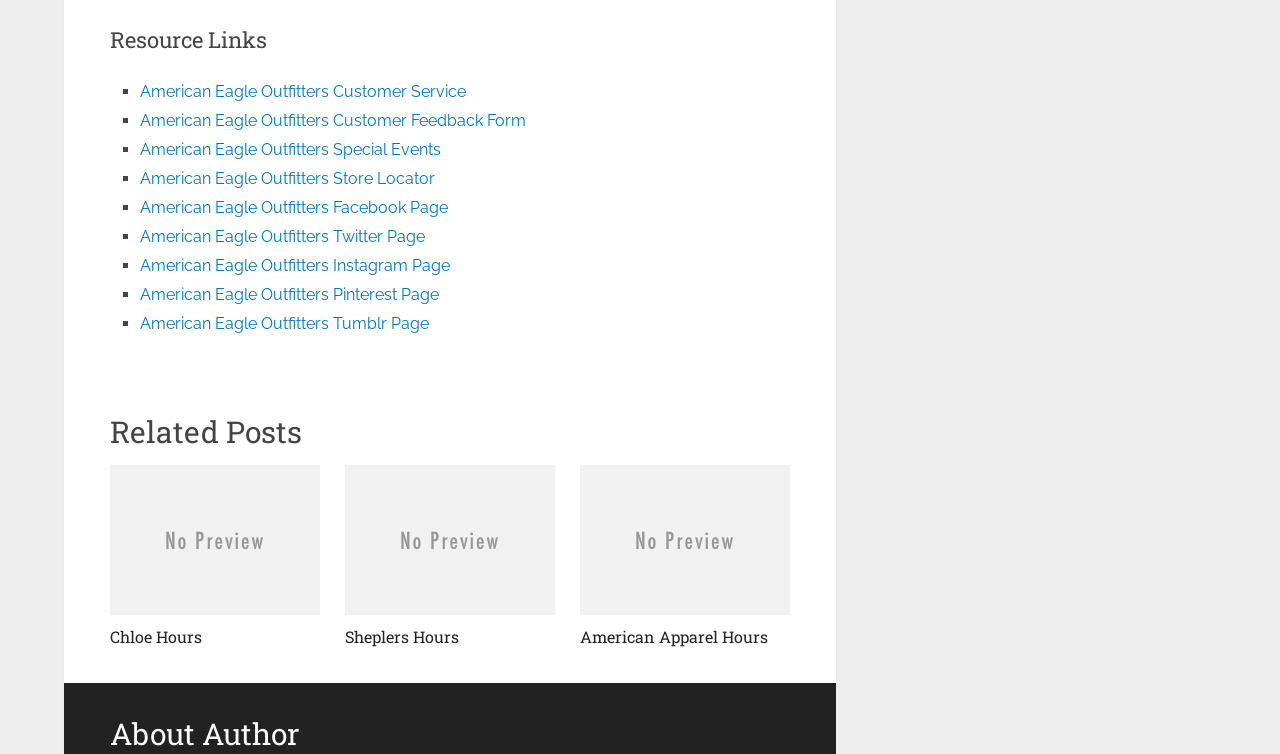What is the purpose of the '■' symbol on this webpage?
Examine the screenshot and reply with a single word or phrase.

List marker